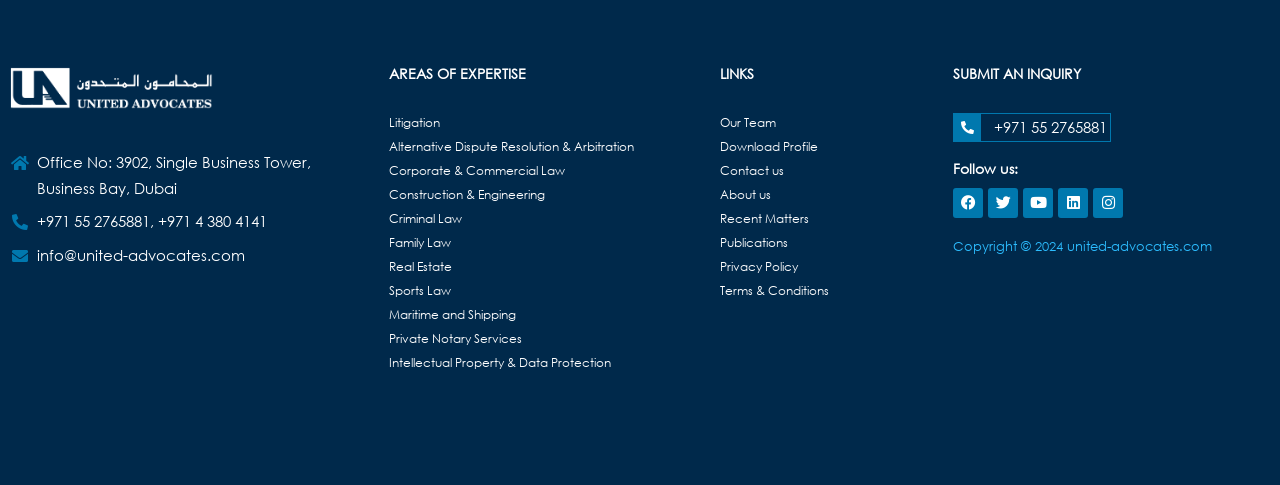What is the copyright year of united-advocates.com?
Provide a comprehensive and detailed answer to the question.

The copyright year is mentioned at the bottom of the webpage, in the section that reads 'Copyright © 2024 united-advocates.com'.